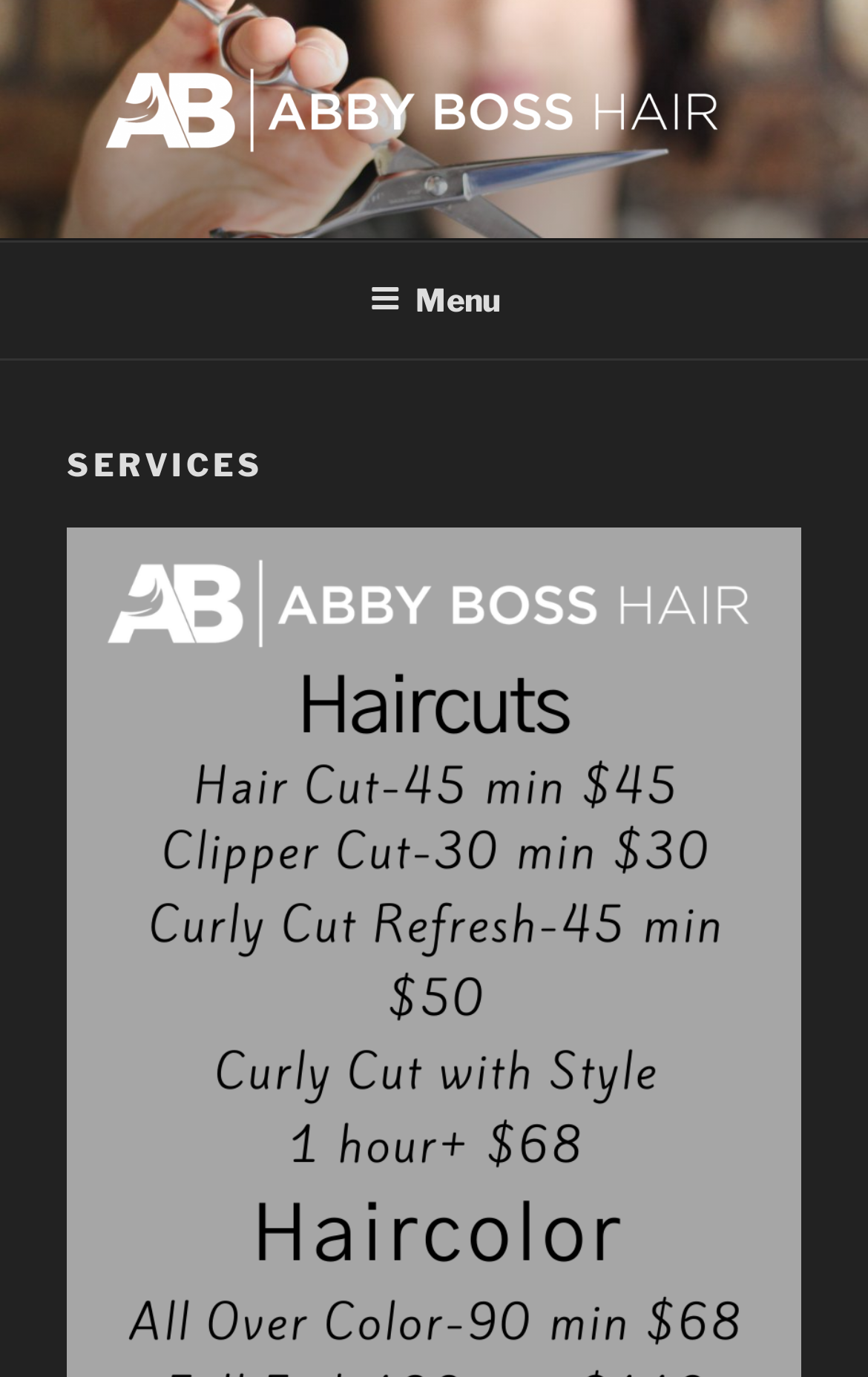Please look at the image and answer the question with a detailed explanation: Is the menu expanded?

The button 'Menu' has an attribute 'expanded: False', which indicates that the menu is not expanded.